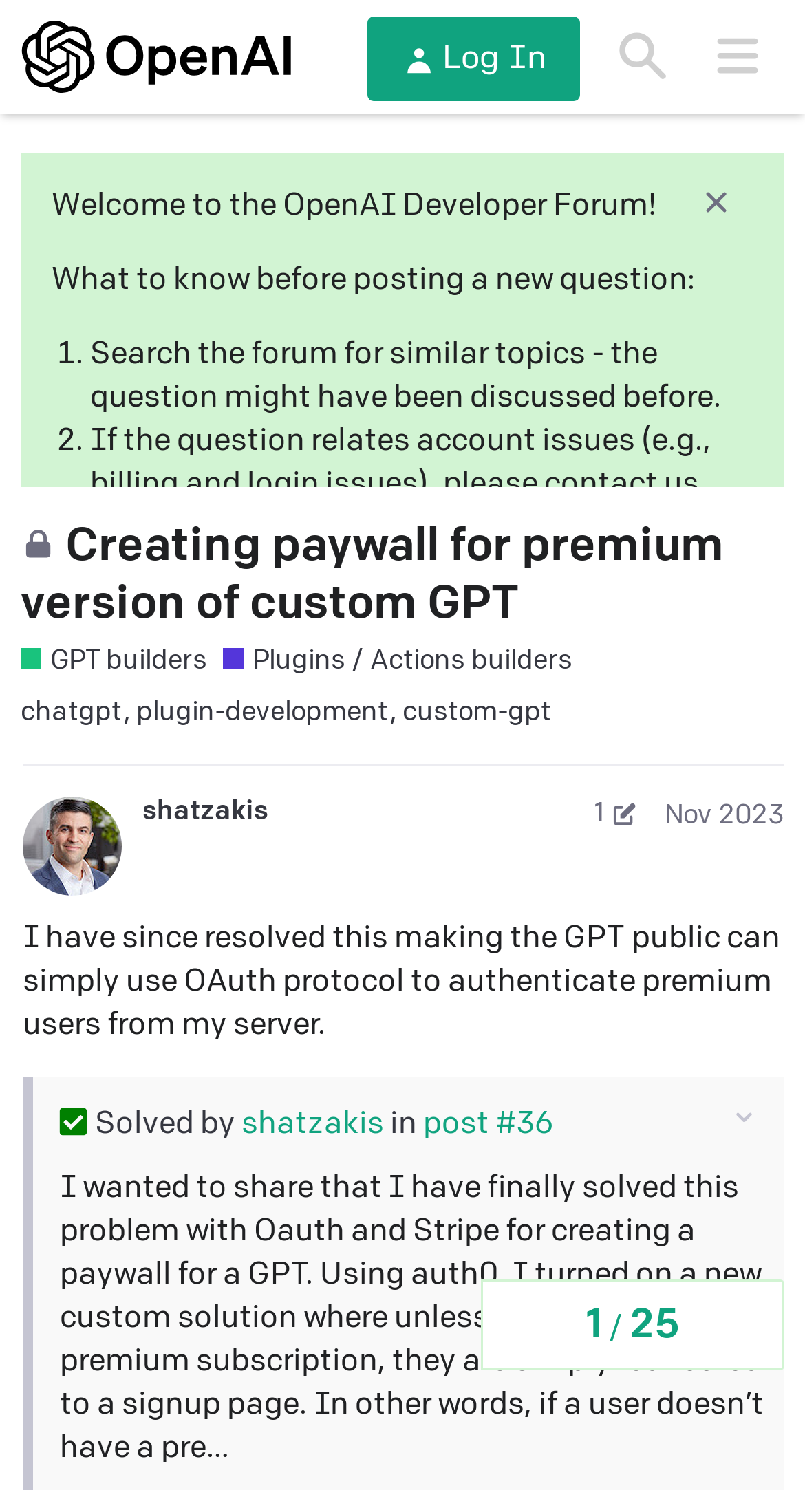Can you identify the bounding box coordinates of the clickable region needed to carry out this instruction: 'Go to the Help Center'? The coordinates should be four float numbers within the range of 0 to 1, stated as [left, top, right, bottom].

[0.33, 0.335, 0.538, 0.361]